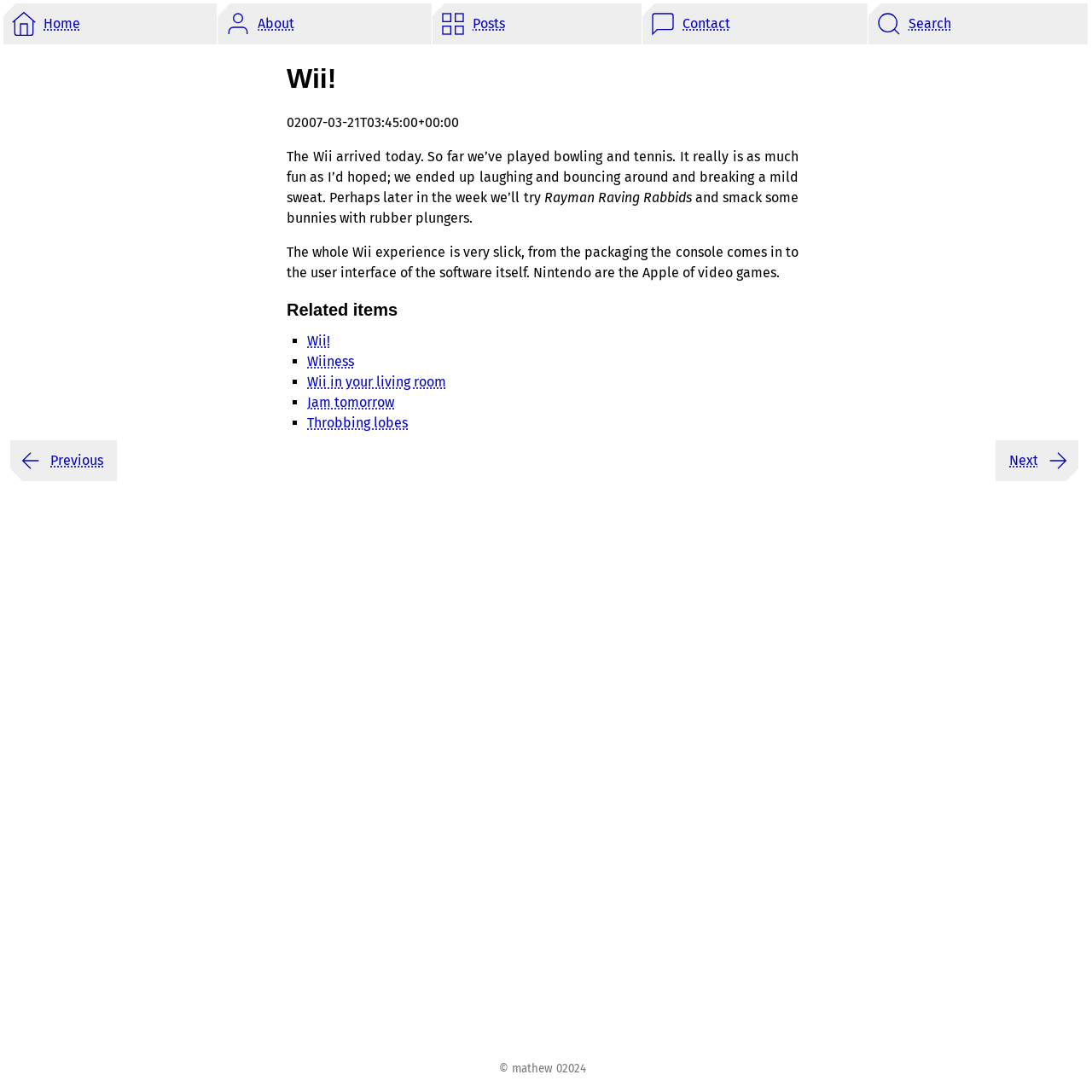Please answer the following question using a single word or phrase: 
What is the name of the console being discussed?

Wii